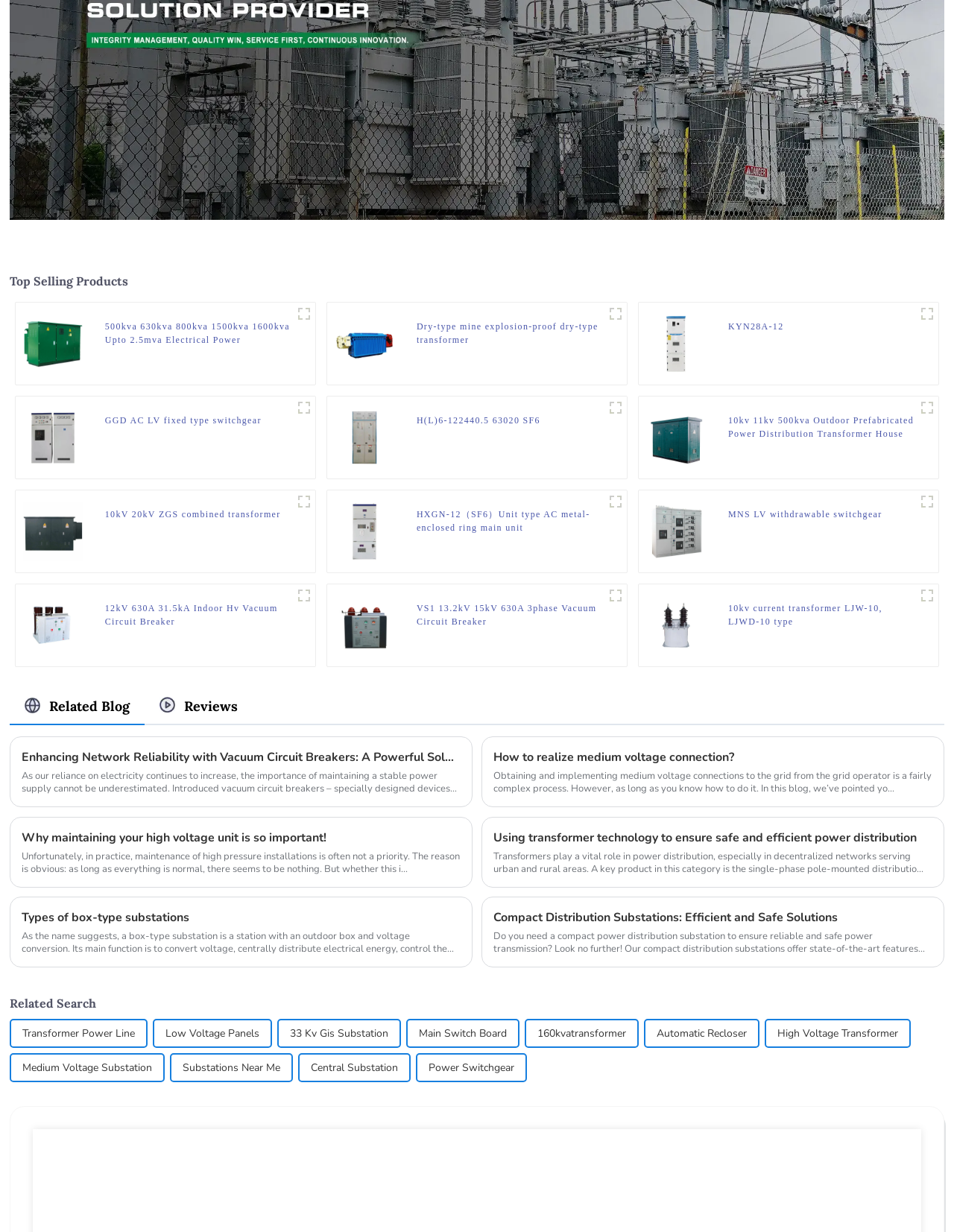What is the position of the third product?
Answer with a single word or phrase by referring to the visual content.

Below the second product